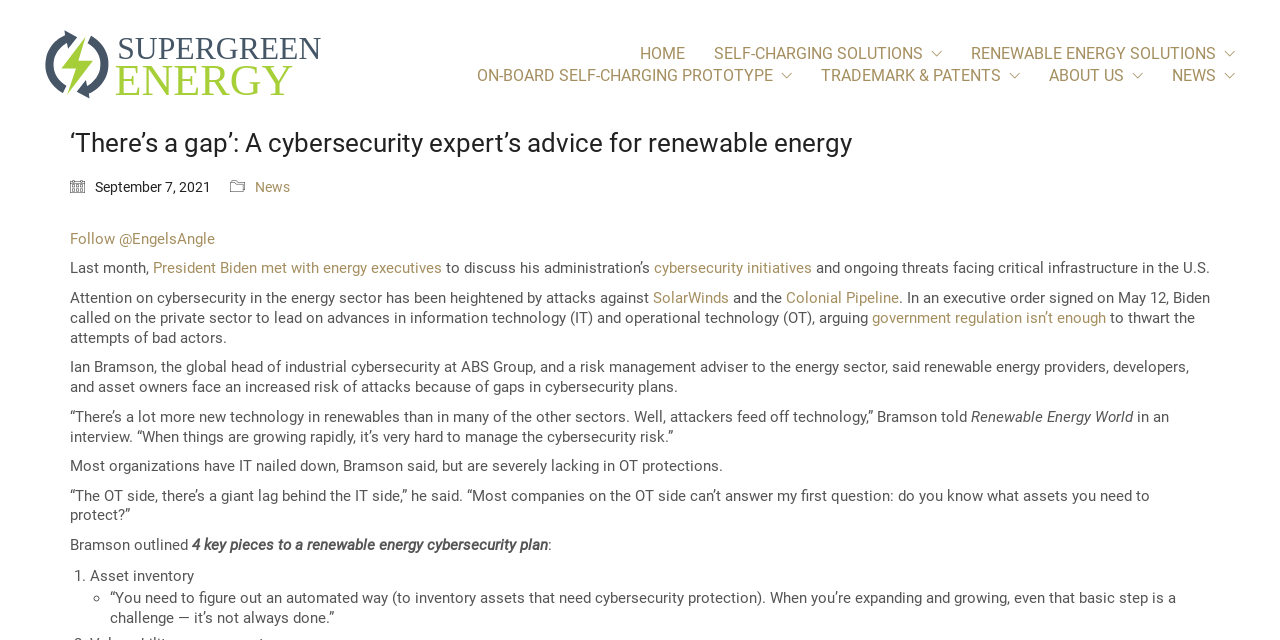What is the name of the publication where Bramson was interviewed?
Provide a concise answer using a single word or phrase based on the image.

Renewable Energy World